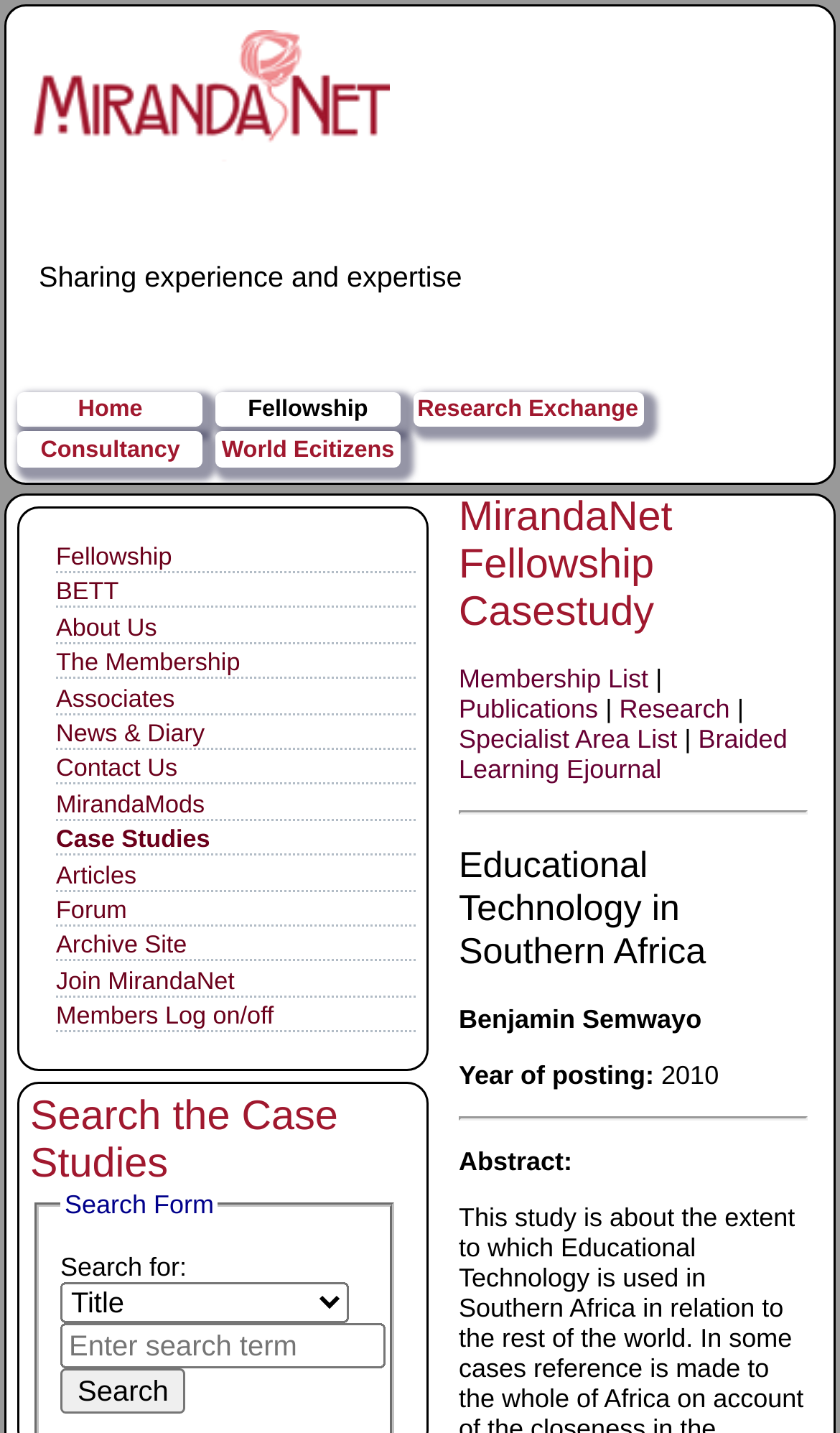What is the year of posting of the case study?
Please provide a comprehensive answer to the question based on the webpage screenshot.

I looked for the year of posting and found it below the author's name, which is '2010'.